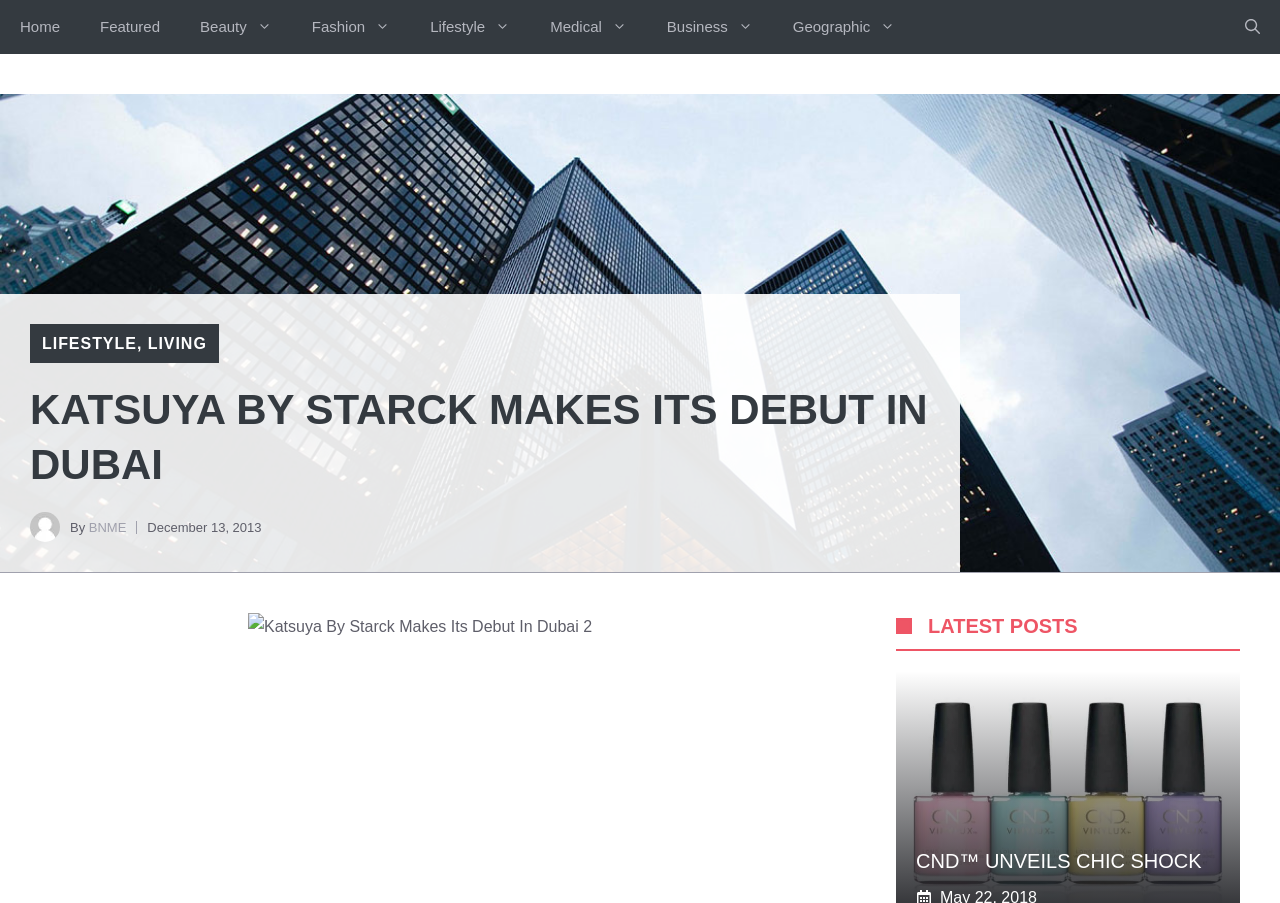Locate the bounding box coordinates of the element you need to click to accomplish the task described by this instruction: "go to home page".

[0.0, 0.0, 0.063, 0.06]